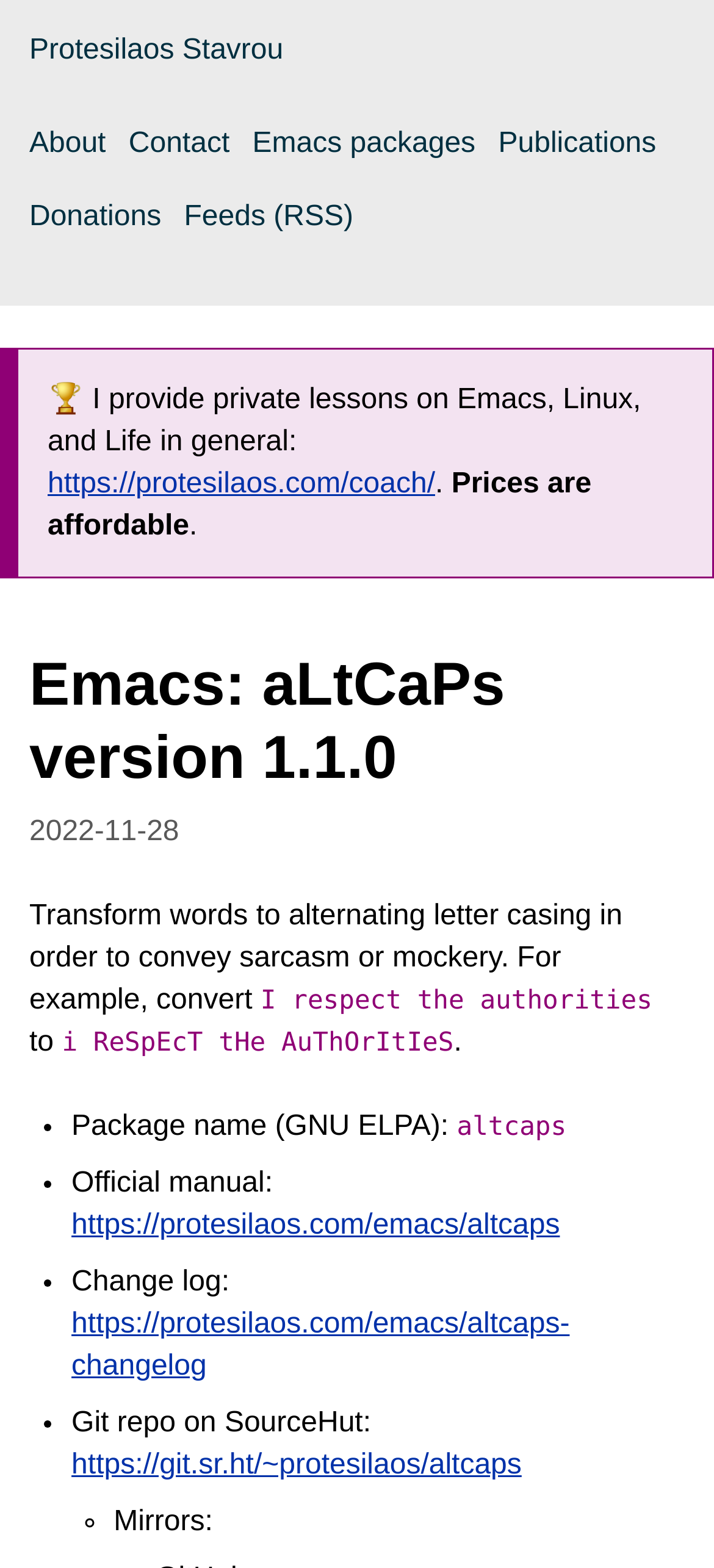Highlight the bounding box coordinates of the element you need to click to perform the following instruction: "visit the git repo on SourceHut."

[0.1, 0.925, 0.731, 0.945]